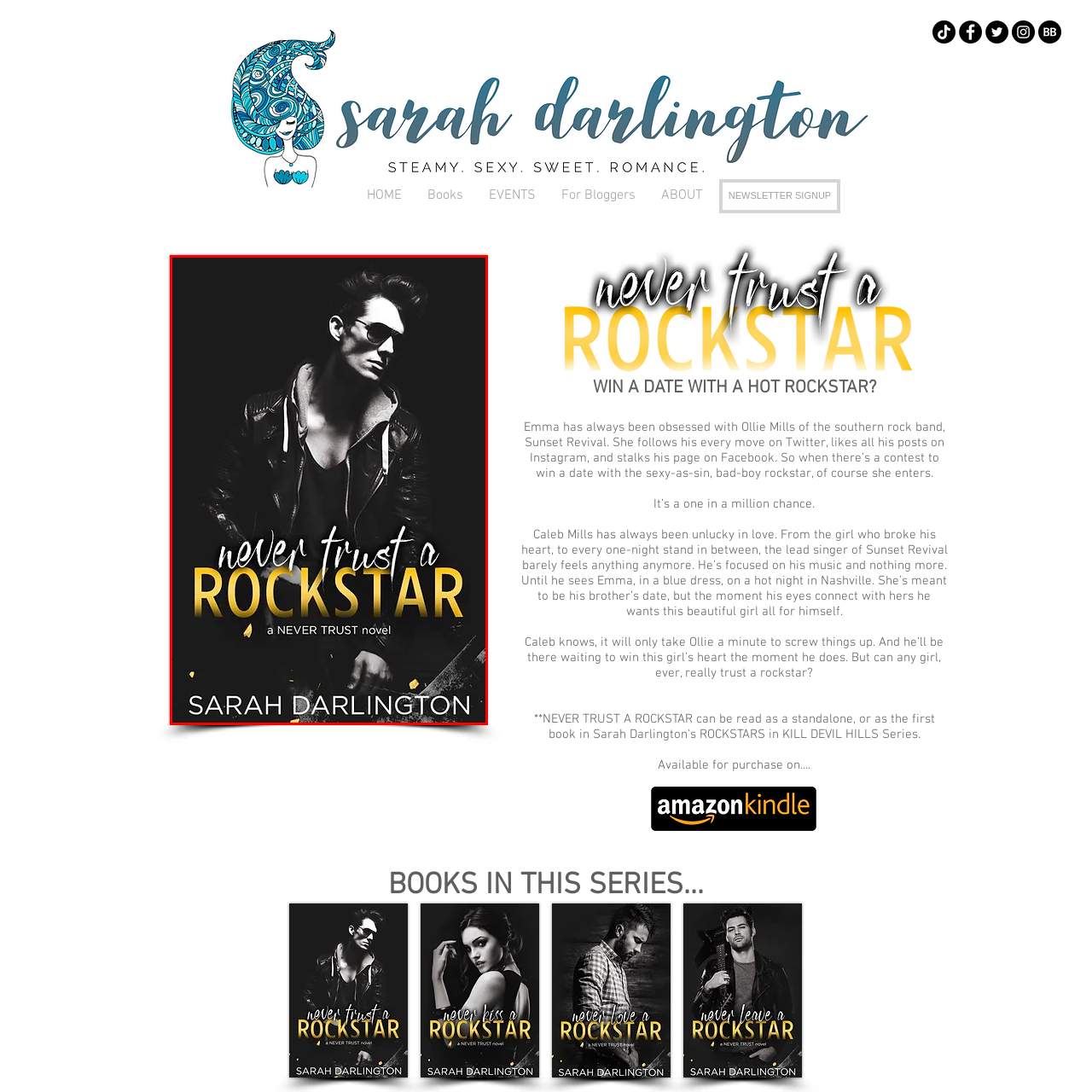Detail the features and components of the image inside the red outline.

The image showcases the cover of the novel "Never Trust a Rockstar" by Sarah Darlington. The cover features a striking black and white portrait of a young man with an edgy appearance, characterized by a stylish leather jacket and sunglasses, exuding an aura of cool confidence and rebellion. This captivating visual sets the tone for the book, suggesting themes of romance and the challenges of trusting someone with a rockstar lifestyle. The title "never trust a ROCKSTAR" is presented in bold, eye-catching gold lettering, emphasizing the central theme of the story. Below the title, the phrase "a NEVER TRUST novel" indicates this book is part of a series, enticing readers to explore further adventures within this captivating literary world.